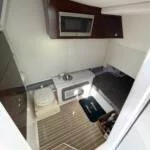Provide a short, one-word or phrase answer to the question below:
What is the purpose of the microwave in the kitchenette?

Easy meal preparations